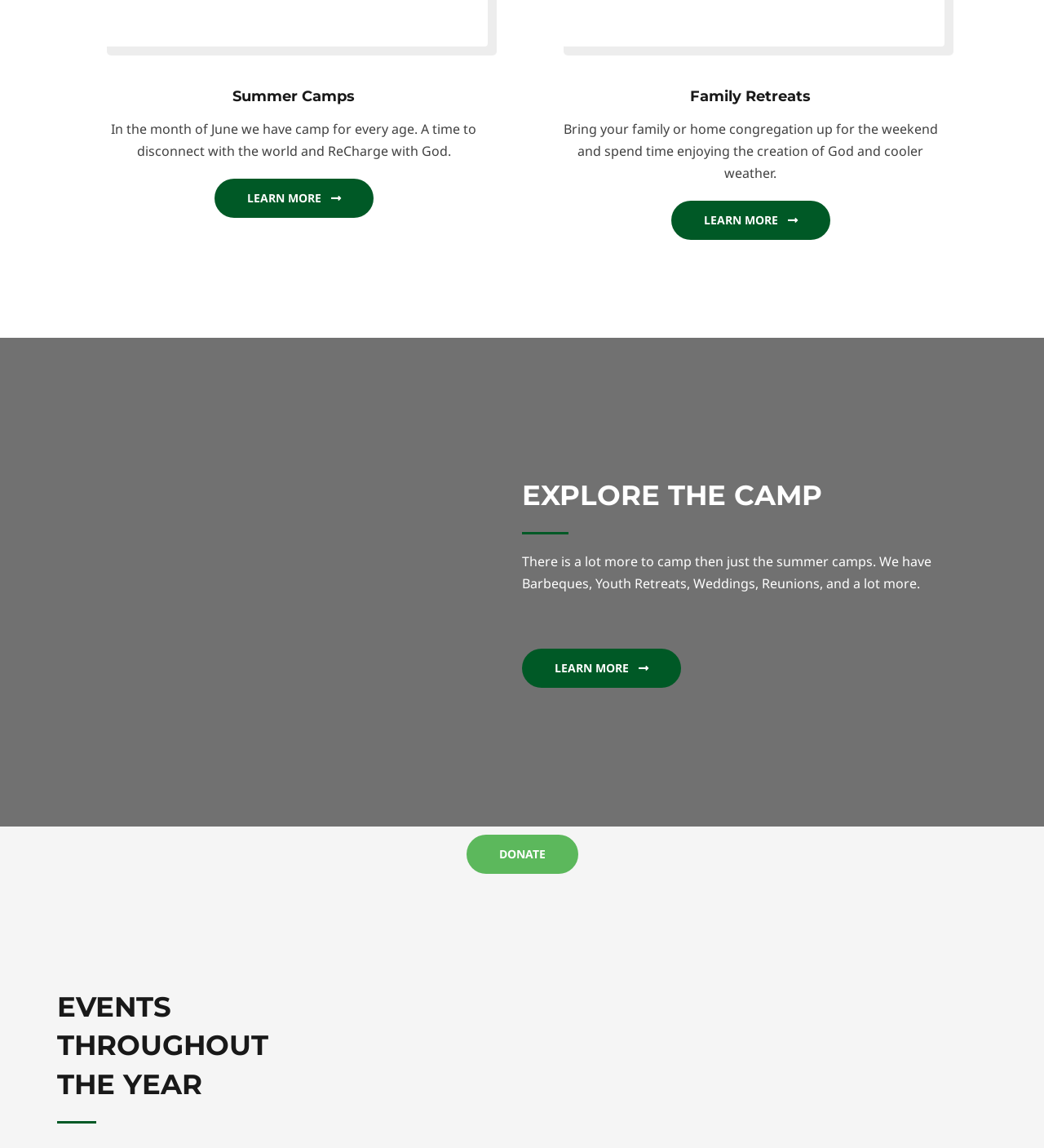Find the coordinates for the bounding box of the element with this description: "DONATE".

[0.446, 0.727, 0.554, 0.761]